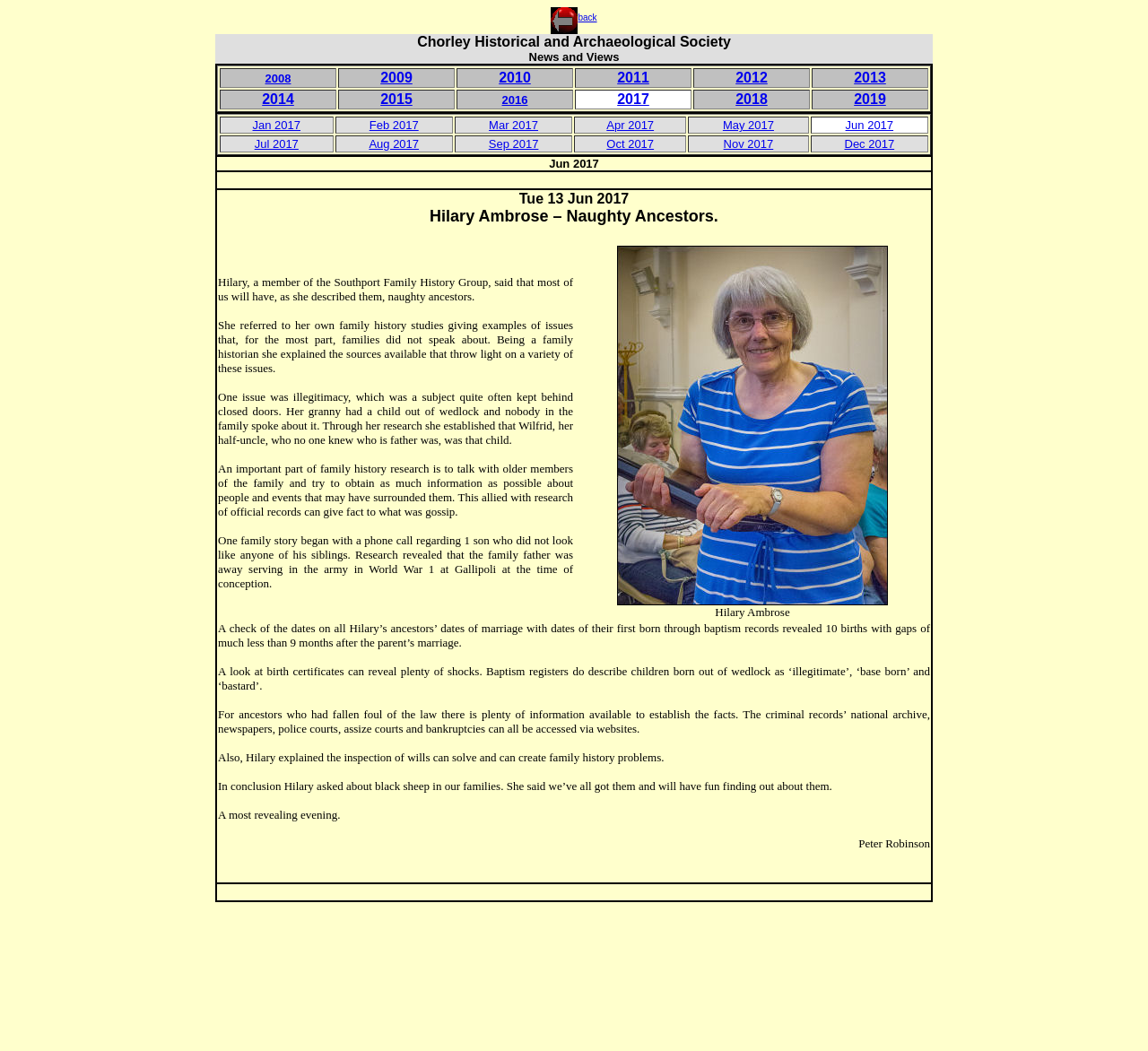Please find the bounding box coordinates (top-left x, top-left y, bottom-right x, bottom-right y) in the screenshot for the UI element described as follows: 2017

[0.538, 0.087, 0.565, 0.102]